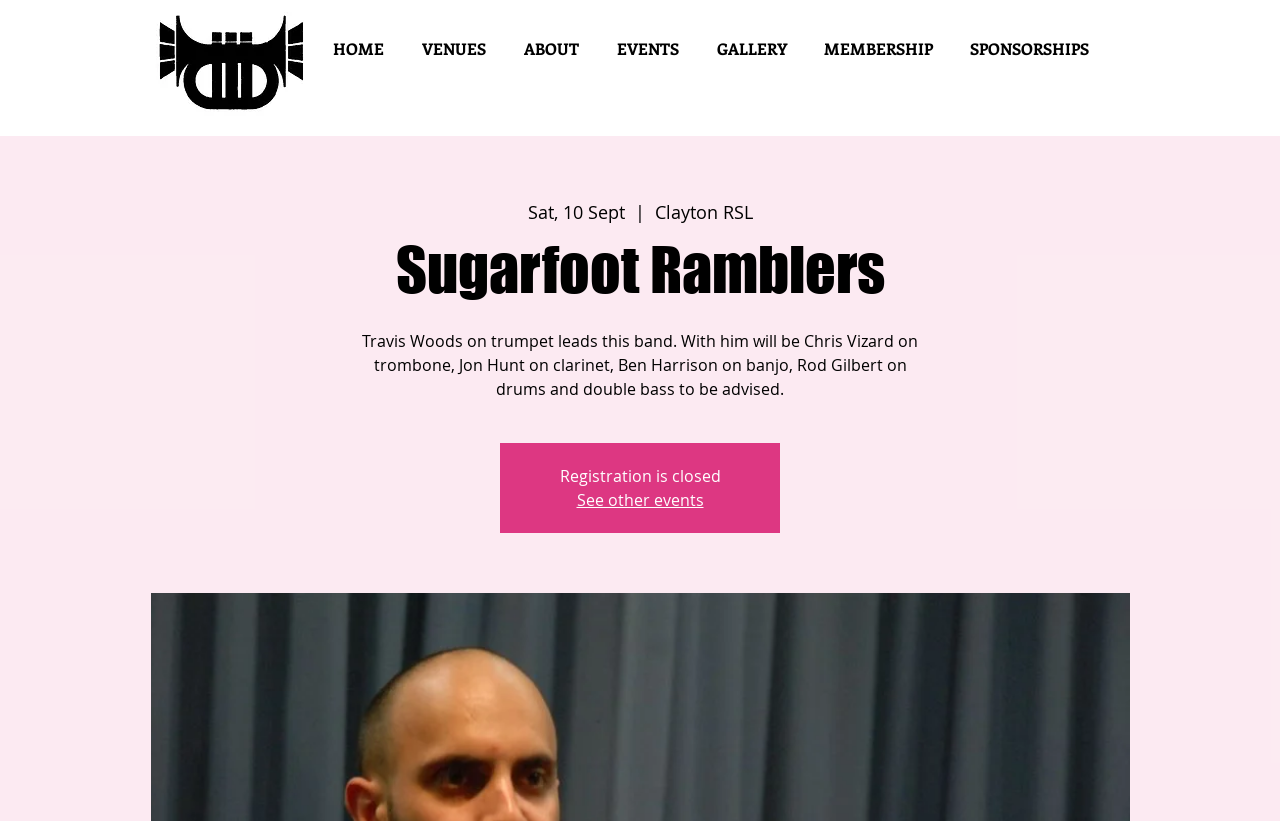What is the purpose of the 'See other events' link?
Can you provide an in-depth and detailed response to the question?

The 'See other events' link is likely intended to allow users to view more events, possibly related to the 'Sugarfoot Ramblers' or other music events.